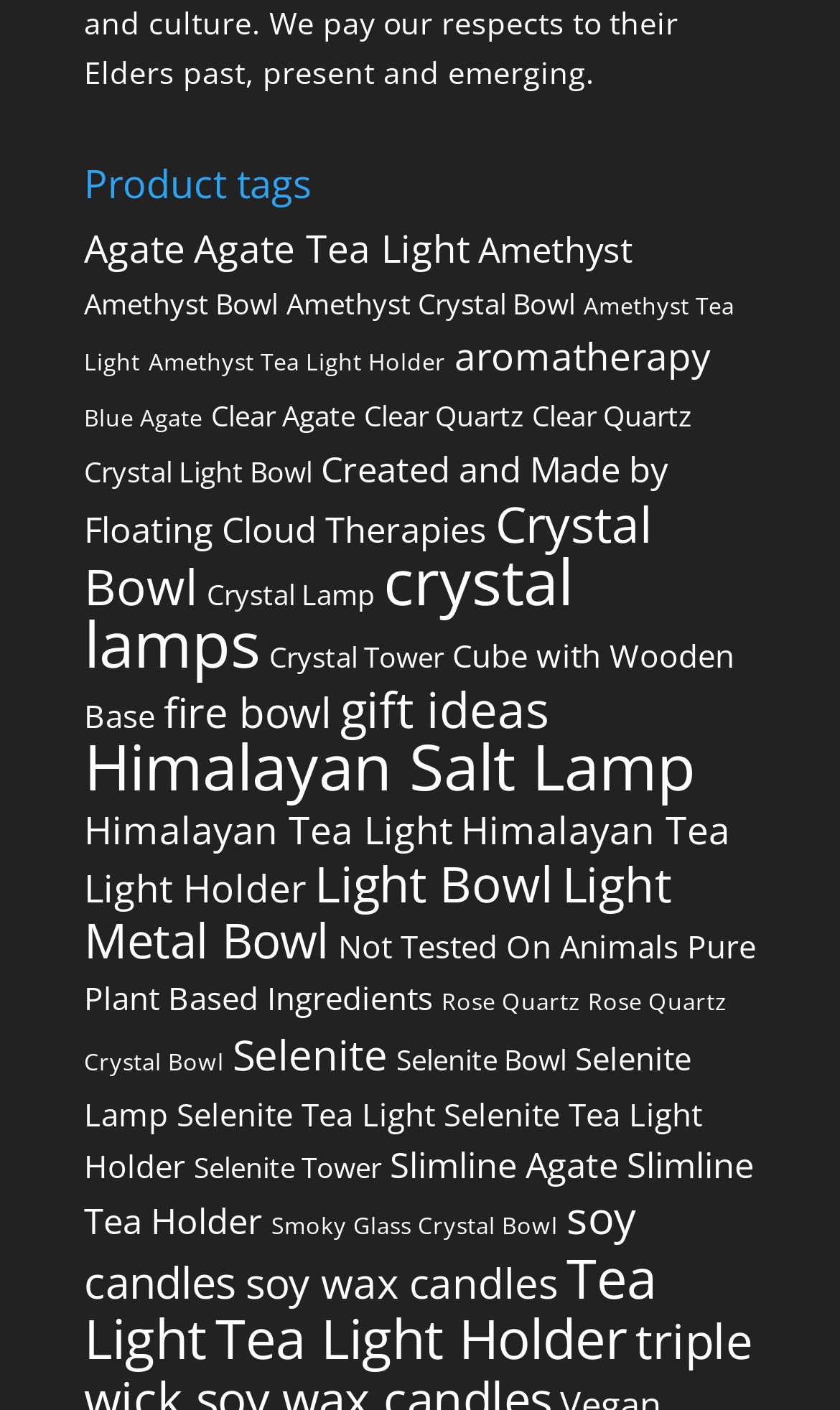Locate the bounding box coordinates of the element to click to perform the following action: 'Explore 'crystal lamps (30 products)''. The coordinates should be given as four float values between 0 and 1, in the form of [left, top, right, bottom].

[0.1, 0.381, 0.682, 0.488]